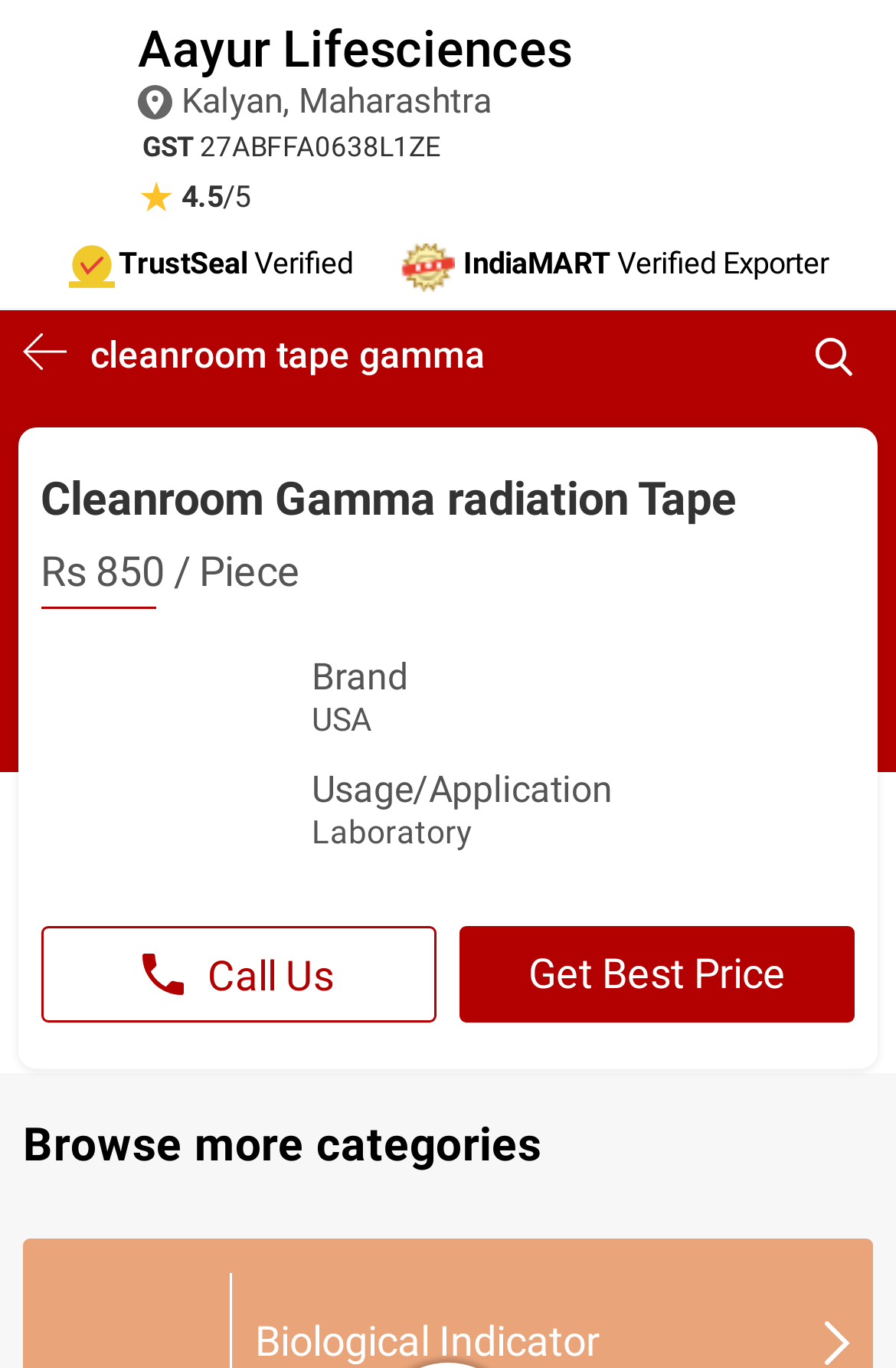Determine the bounding box coordinates of the section to be clicked to follow the instruction: "Watch YouTube videos". The coordinates should be given as four float numbers between 0 and 1, formatted as [left, top, right, bottom].

None